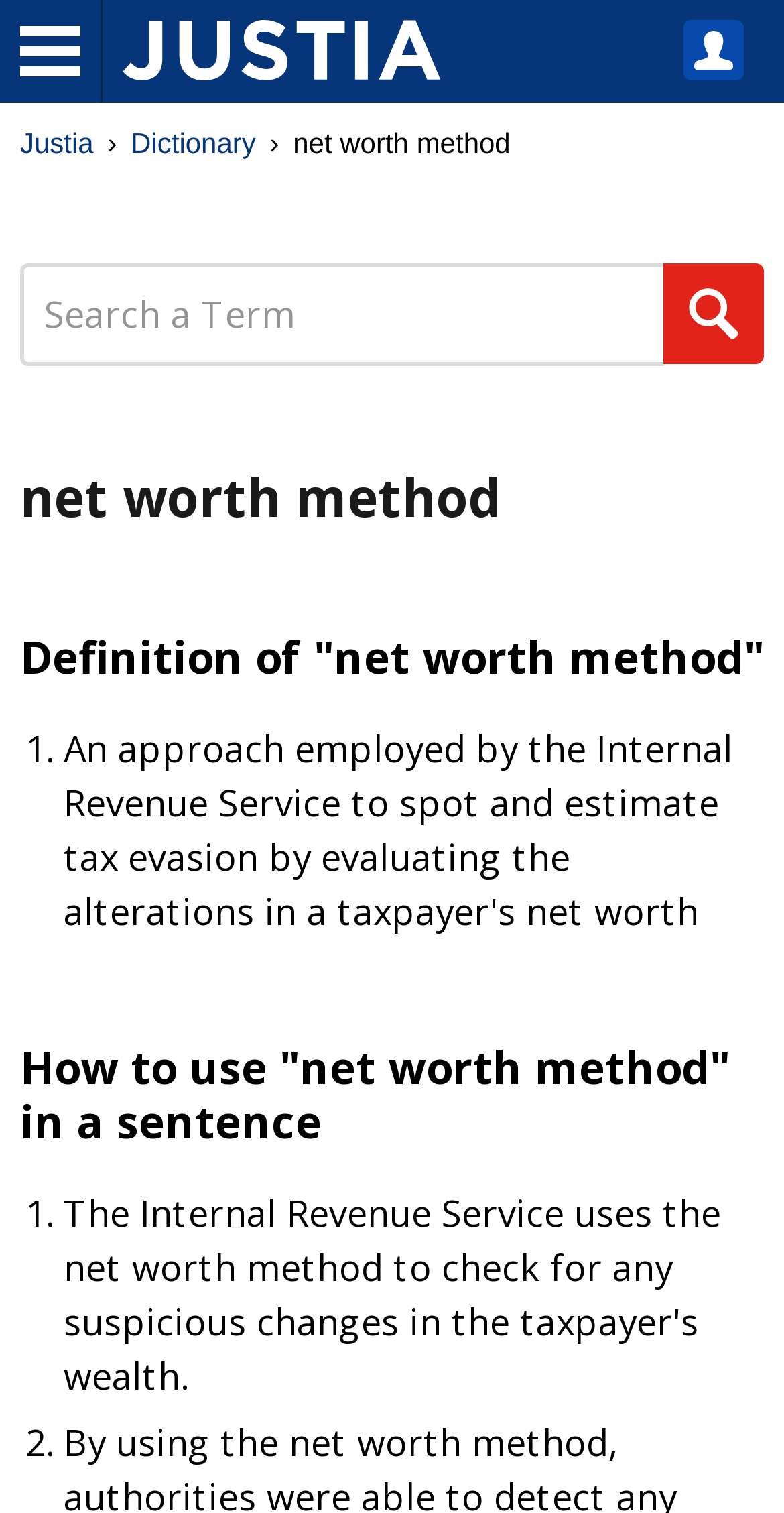Provide the text content of the webpage's main heading.

net worth method